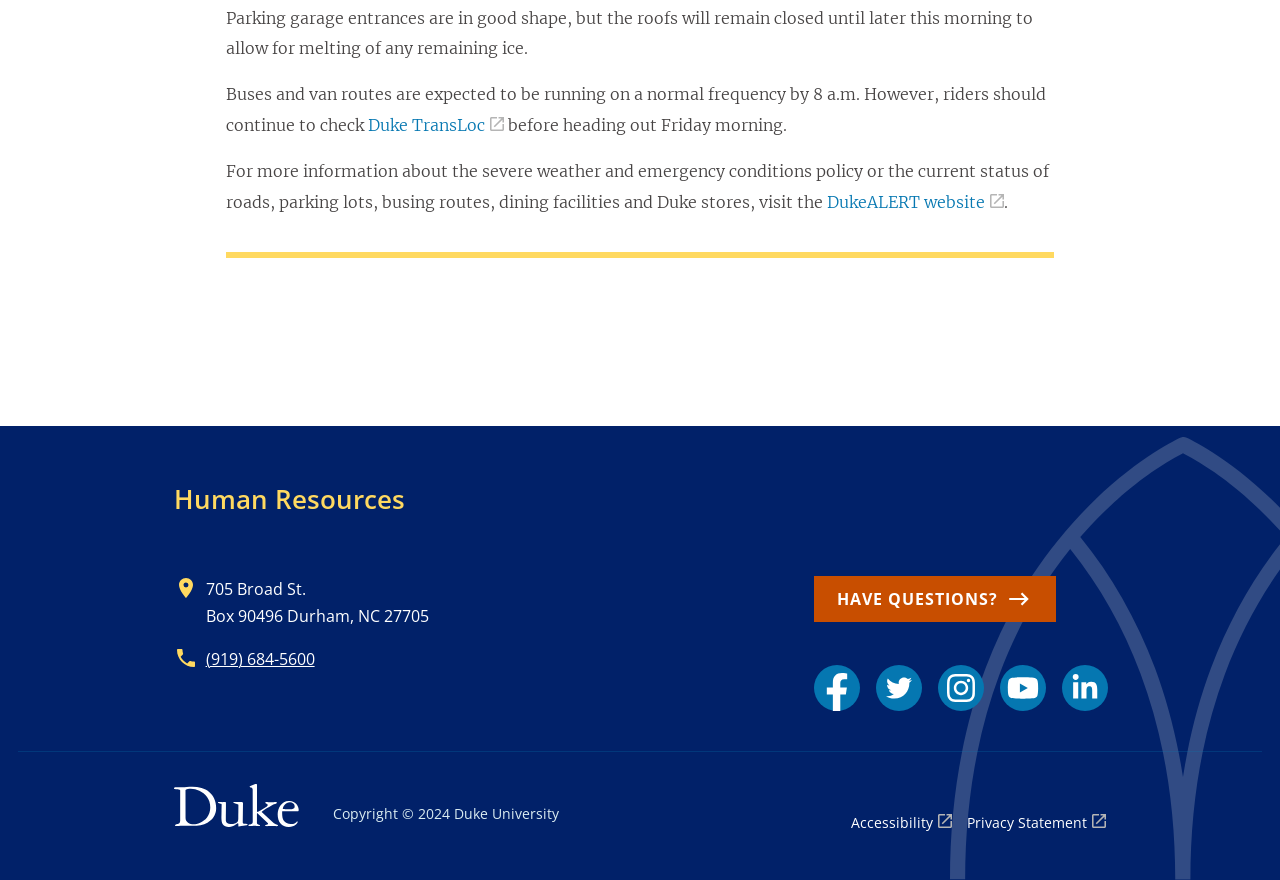What is the current status of parking garage entrances?
Please provide an in-depth and detailed response to the question.

The webpage mentions that 'Parking garage entrances are in good shape, but the roofs will remain closed until later this morning to allow for melting of any remaining ice.' This indicates that the parking garage entrances are currently in good condition.